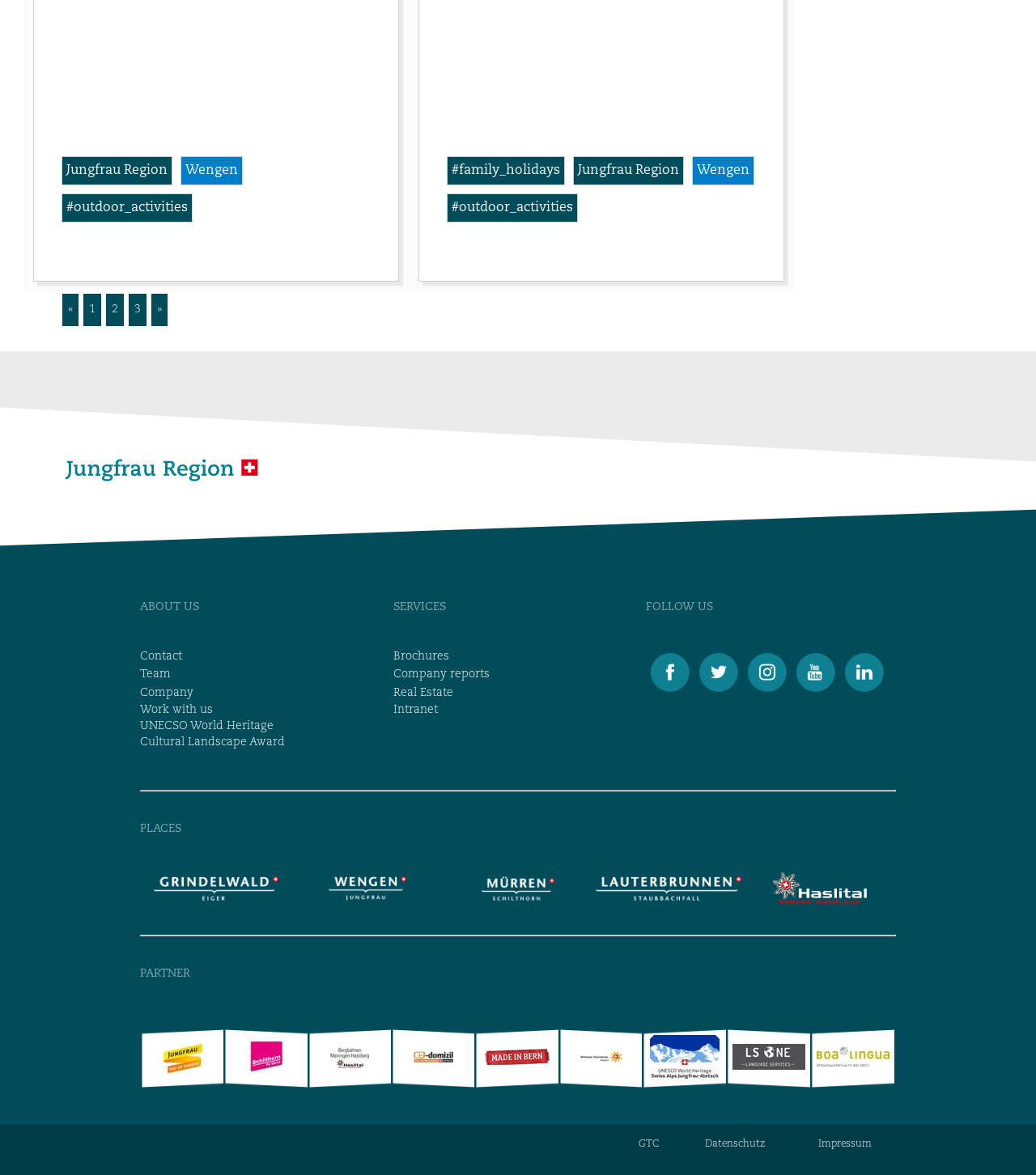Pinpoint the bounding box coordinates of the area that must be clicked to complete this instruction: "Click on Jungfrau Region link".

[0.059, 0.133, 0.166, 0.157]